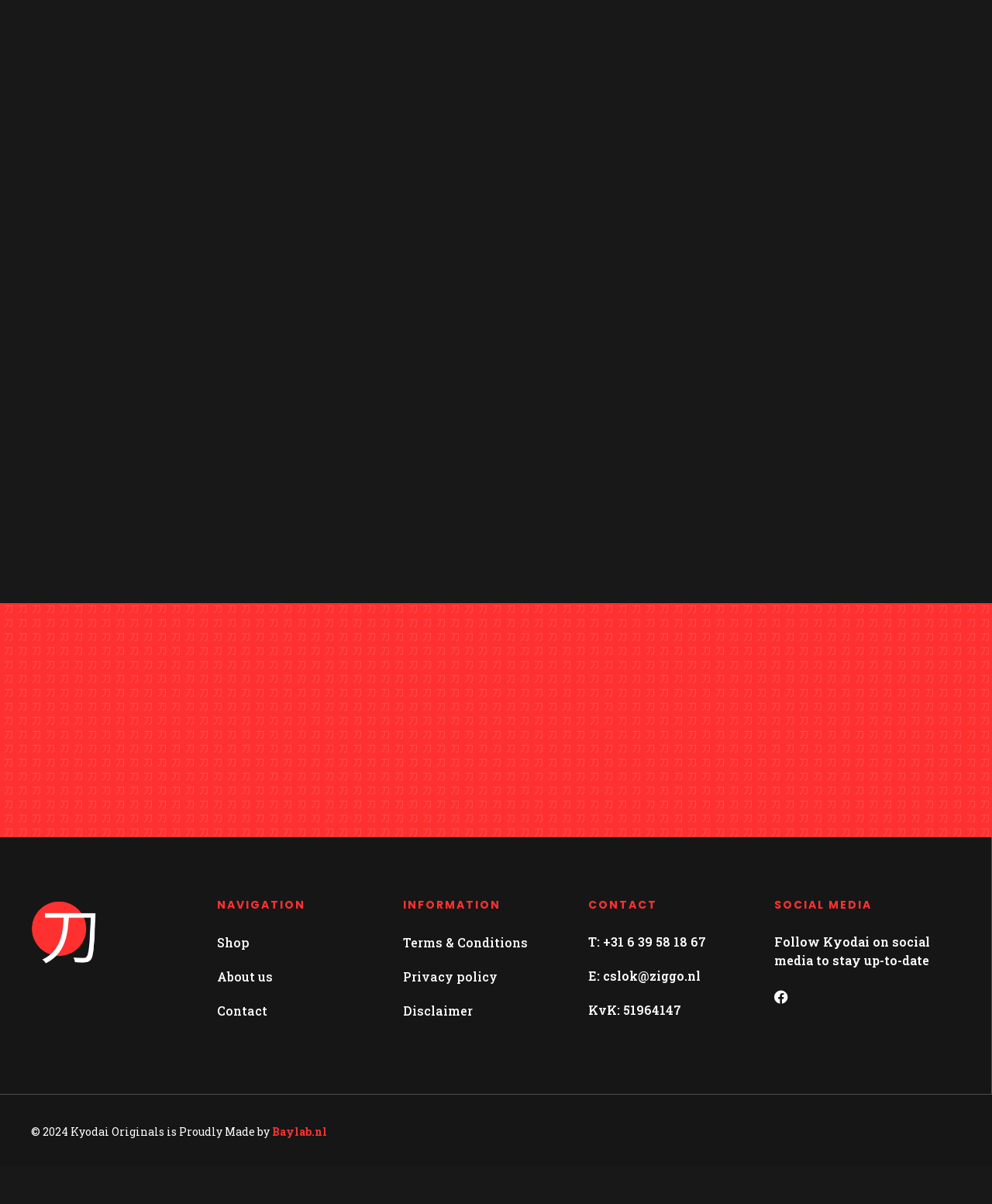What social media platform is represented by the icon?
Provide a short answer using one word or a brief phrase based on the image.

Facebook